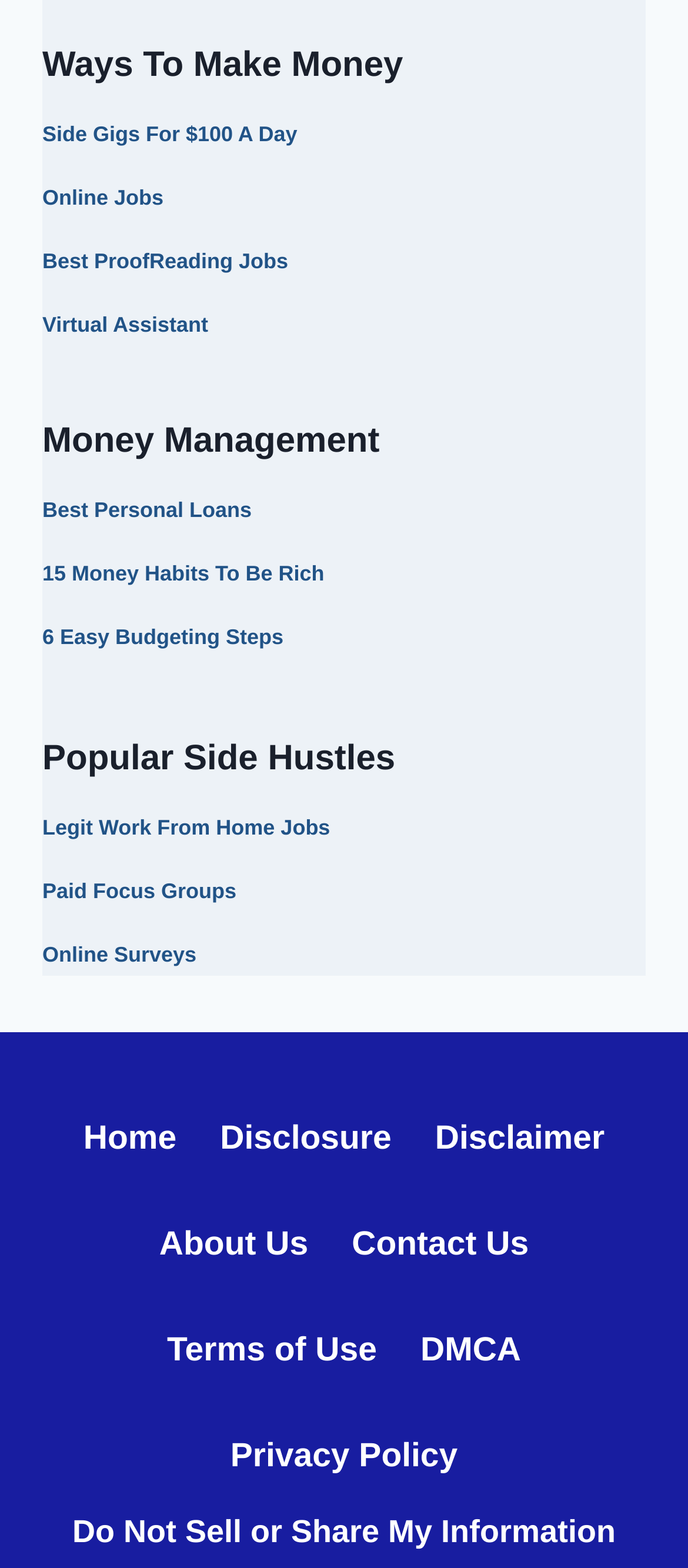Predict the bounding box coordinates of the area that should be clicked to accomplish the following instruction: "Visit 'About Us'". The bounding box coordinates should consist of four float numbers between 0 and 1, i.e., [left, top, right, bottom].

[0.2, 0.76, 0.48, 0.827]